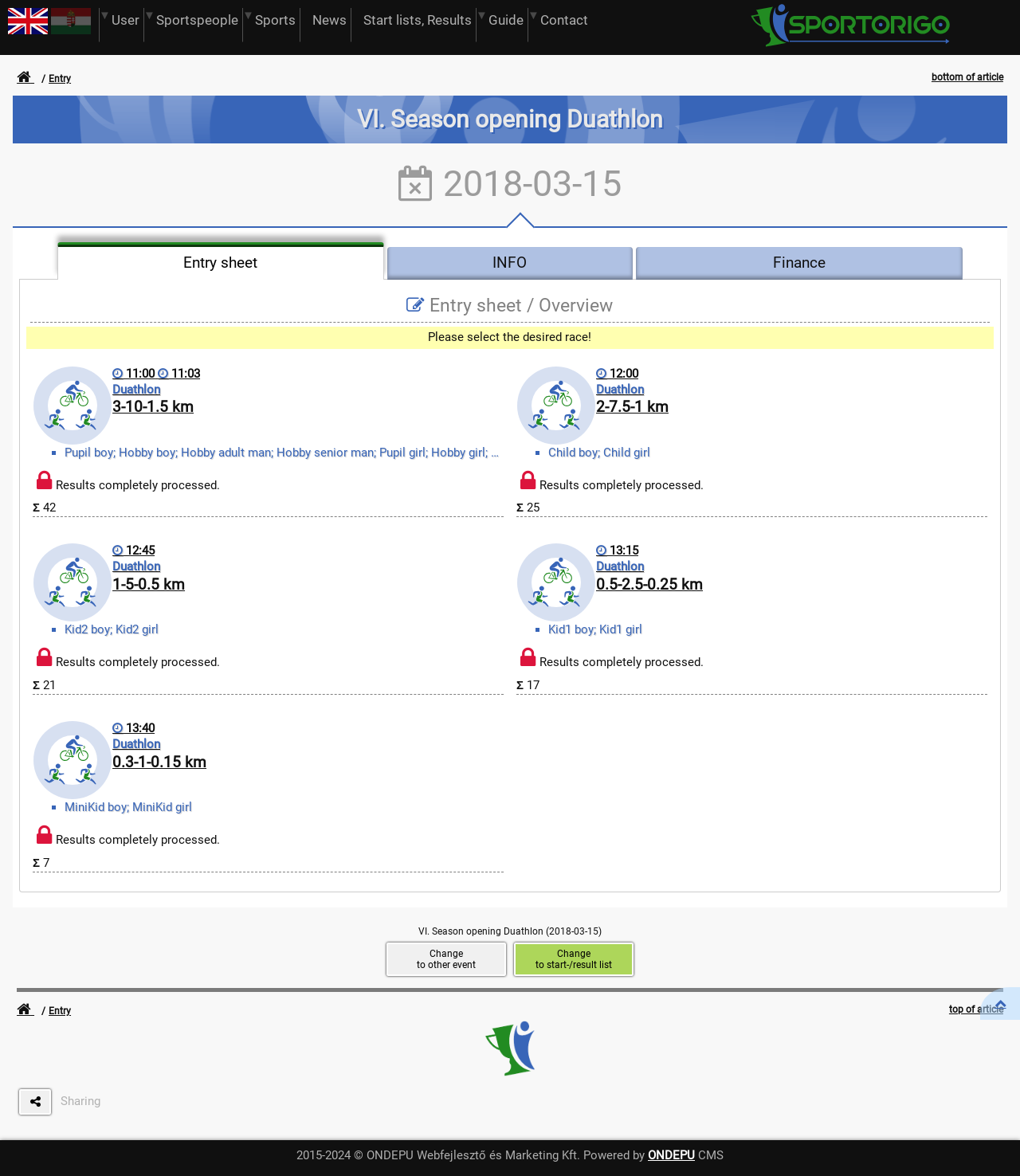Observe the image and answer the following question in detail: How many participants are in the 2-7.5-1 km race?

I found the text 'Σ 25' next to the 2-7.5-1 km race, which indicates that there are 25 participants in this race.